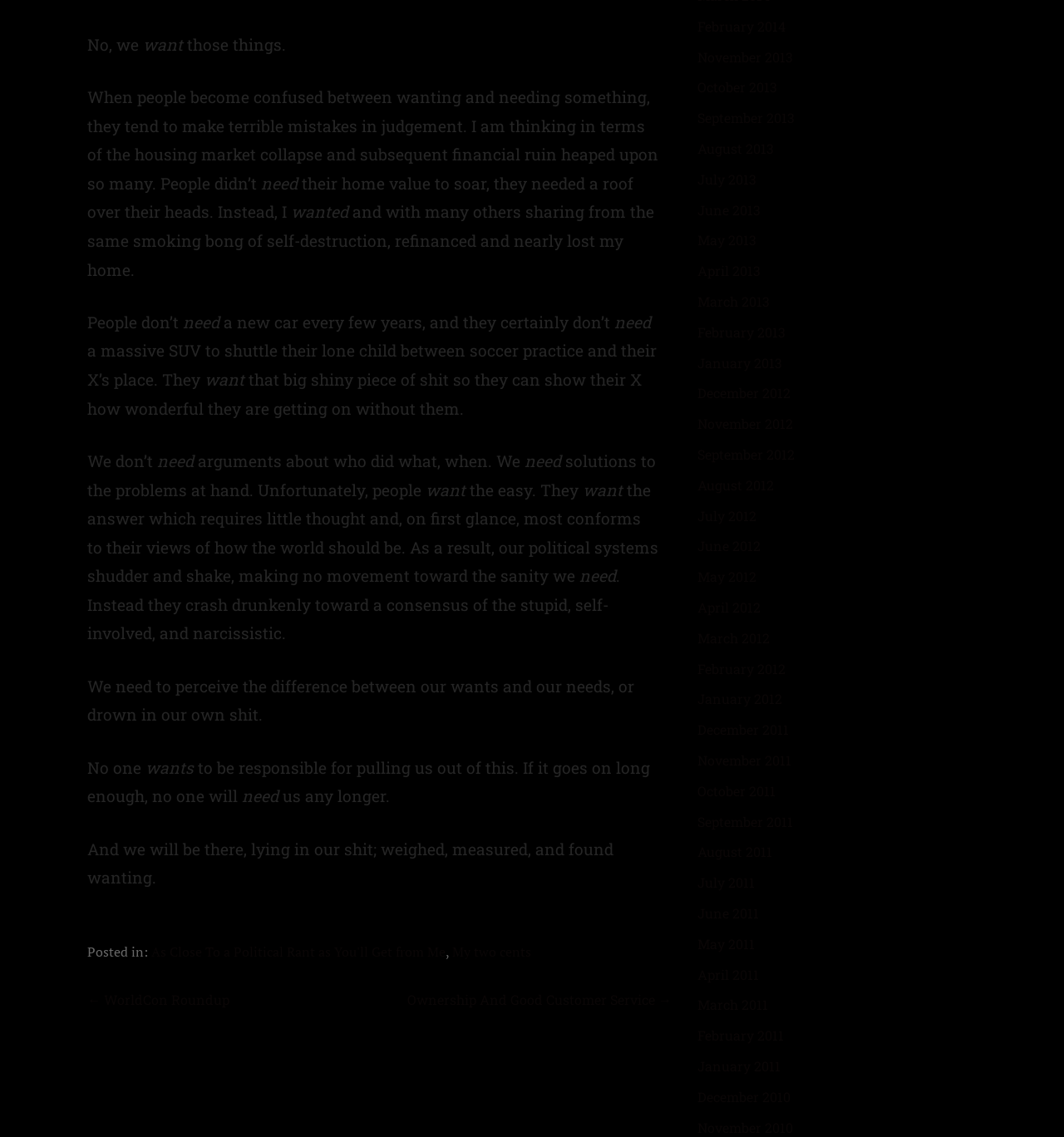Provide the bounding box coordinates of the section that needs to be clicked to accomplish the following instruction: "Read the article about Corporate Volunteers."

None